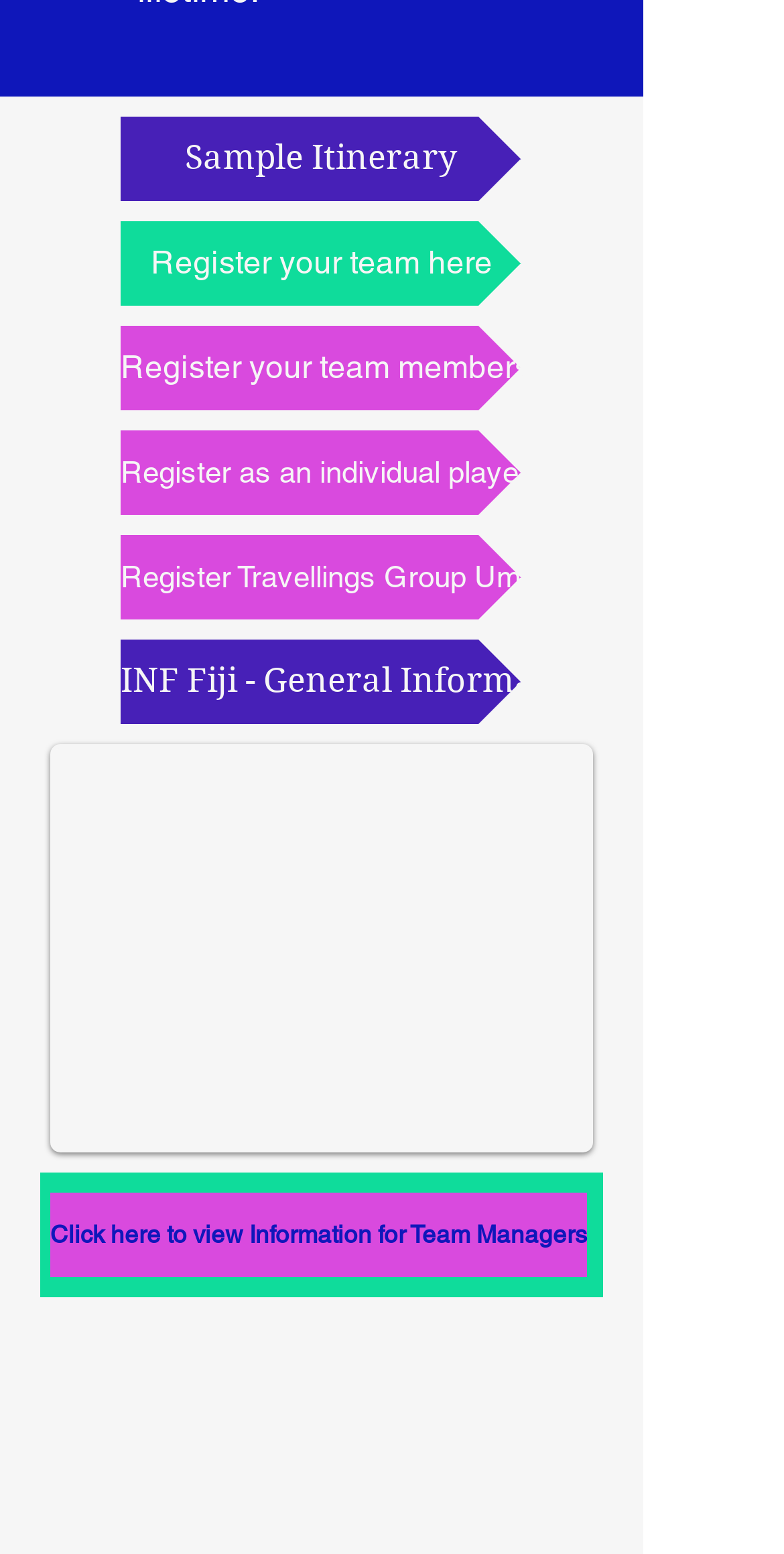Can you determine the bounding box coordinates of the area that needs to be clicked to fulfill the following instruction: "Register as an individual player"?

[0.154, 0.277, 0.674, 0.331]